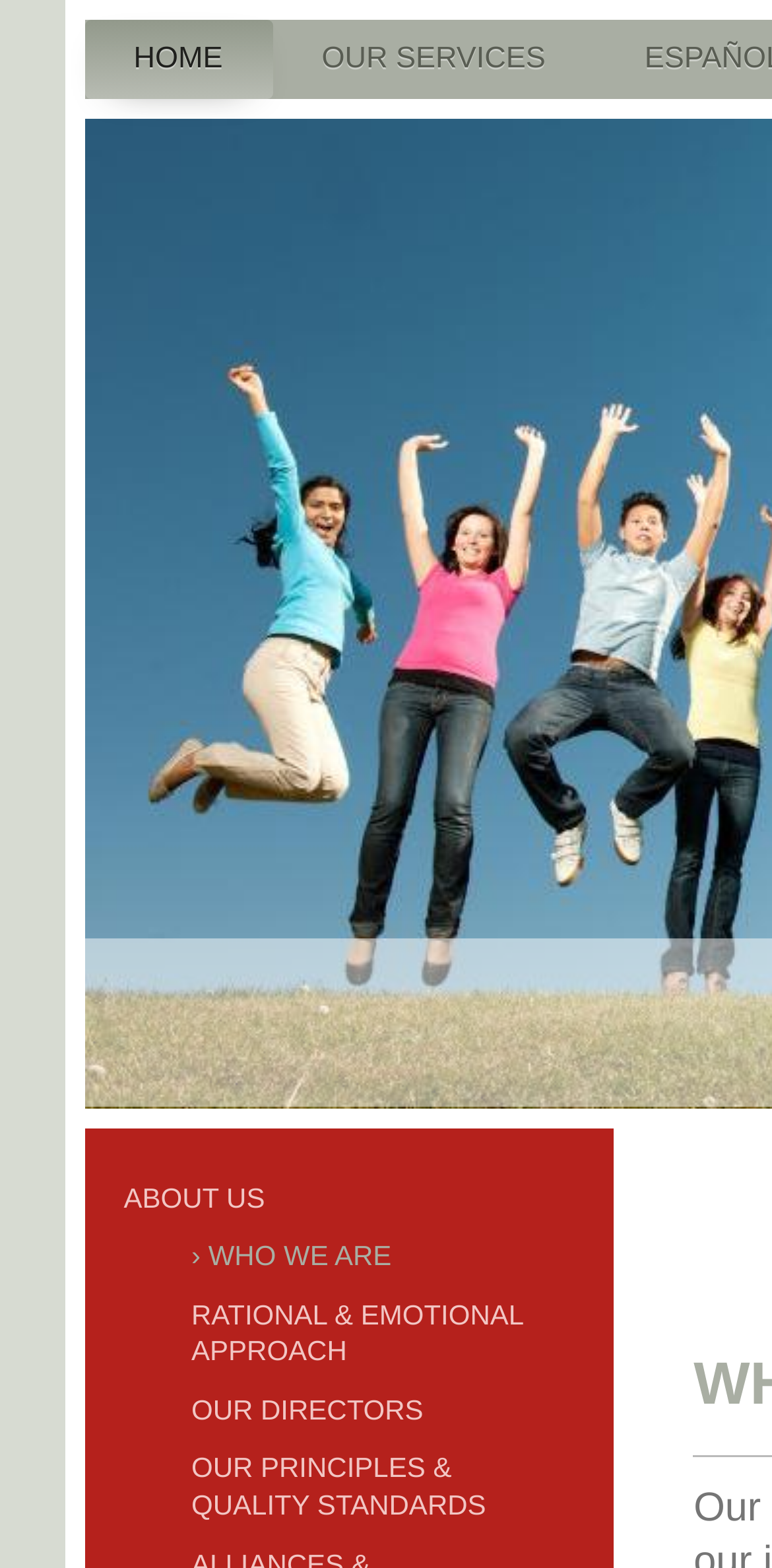What is the first link on the page?
Respond with a short answer, either a single word or a phrase, based on the image.

HOME